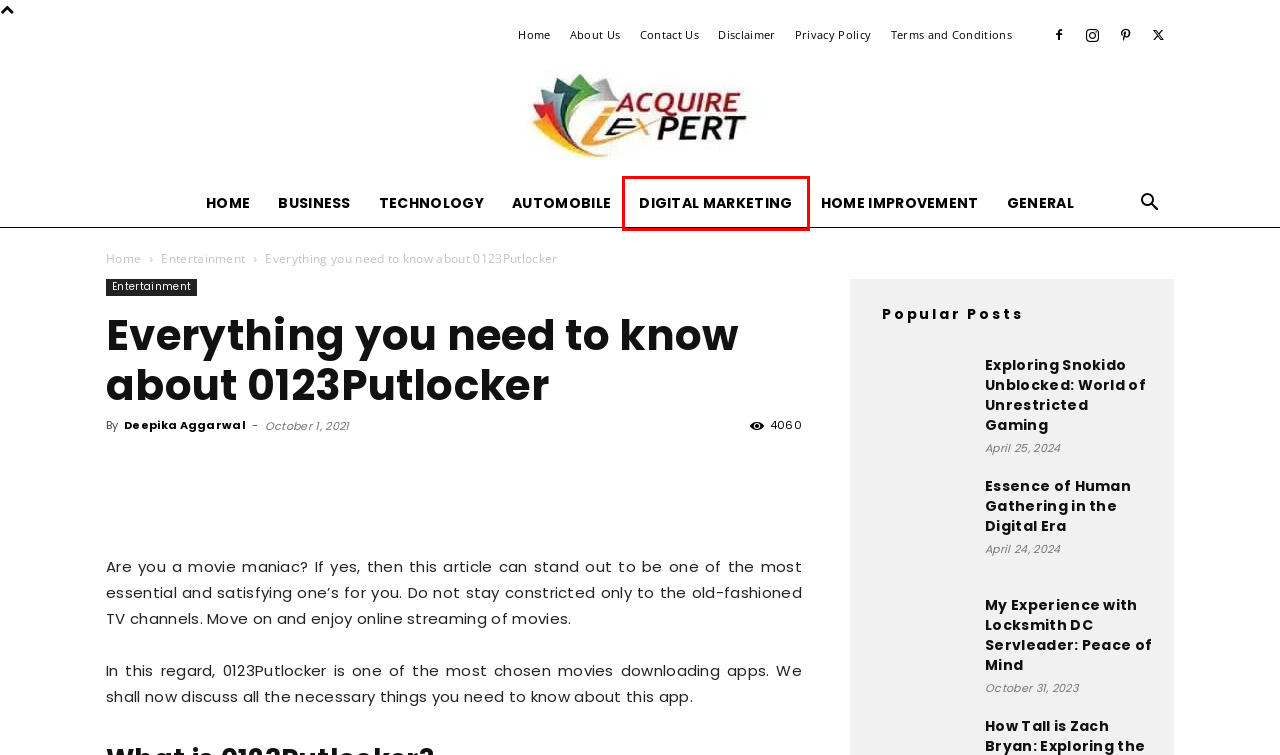You are presented with a screenshot of a webpage that includes a red bounding box around an element. Determine which webpage description best matches the page that results from clicking the element within the red bounding box. Here are the candidates:
A. Home Improvement - Iacquire Expert
B. Technology - Iacquire Expert
C. Business - Iacquire Expert
D. Disclaimer - Iacquire Expert
E. Terms and Conditions - Iacquire Expert
F. About Us - Iacquire Expert
G. Digital Marketing - Iacquire Expert
H. Essence of Human Gathering in the Digital Era

G